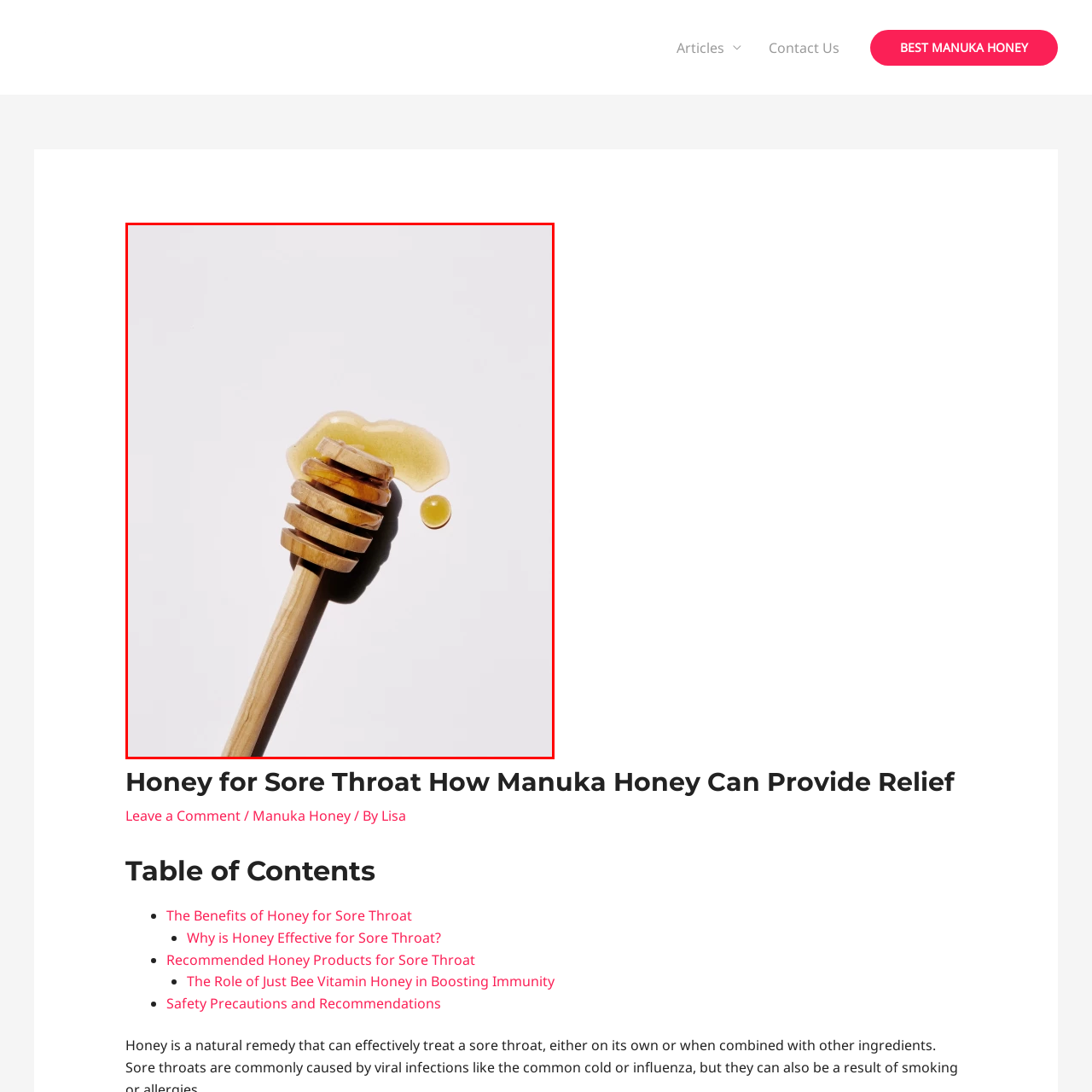Focus on the section marked by the red bounding box and reply with a single word or phrase: What is the purpose of showcasing the honey?

To highlight its therapeutic qualities